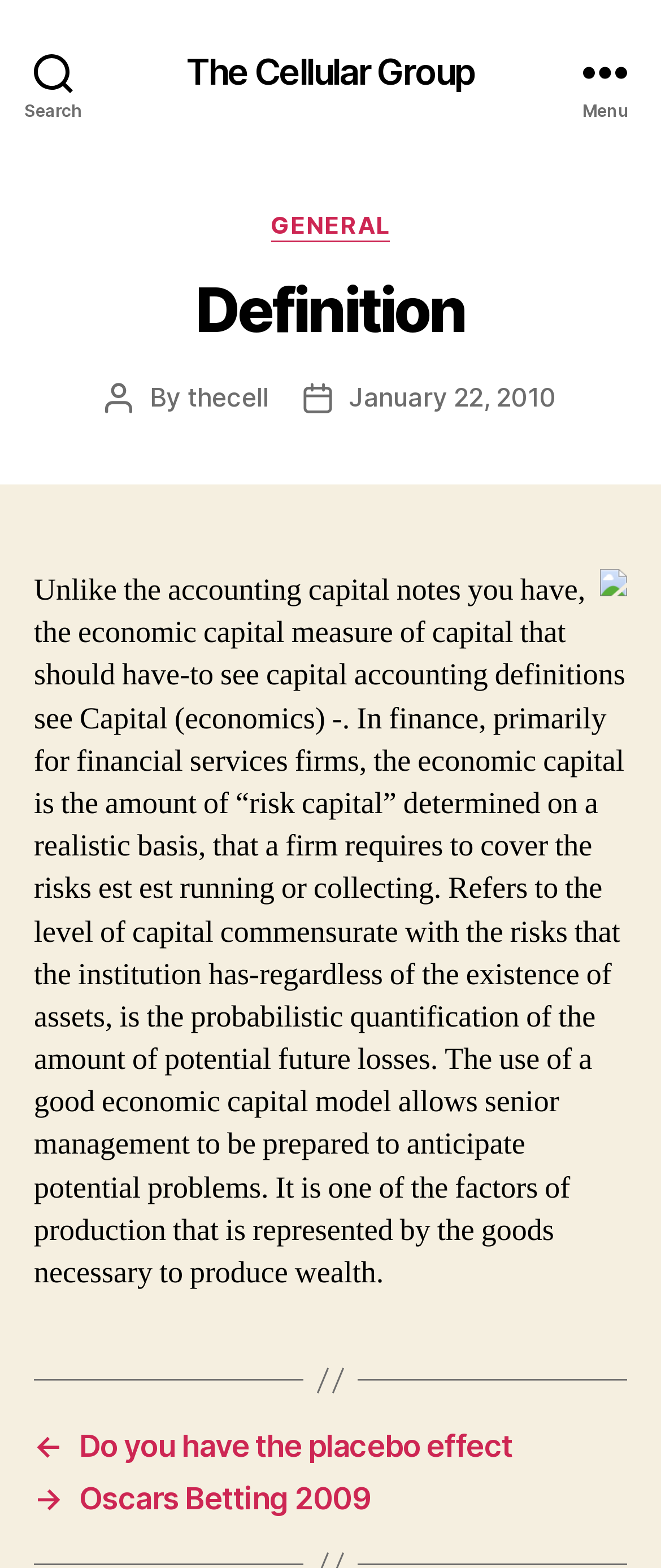Explain the contents of the webpage comprehensively.

The webpage is about the definition of the Cellular Group. At the top left, there is a search button. Next to it, there is a link to "The Cellular Group". On the top right, there is a menu button. 

Below the top section, there is an article that takes up most of the page. The article has a header section that contains a "Categories" label, a link to "GENERAL", and a heading that says "Definition". 

Under the header, there is a section that displays information about the post, including the author "thecell" and the post date "January 22, 2010". 

To the right of the post information, there is a small image. Below the image, there is a block of text that explains the concept of economic capital in finance, including its definition, purpose, and importance. 

At the bottom of the page, there is a navigation section labeled "Post" that contains links to other posts, including "Do you have the placebo effect" and "Oscars Betting 2009".